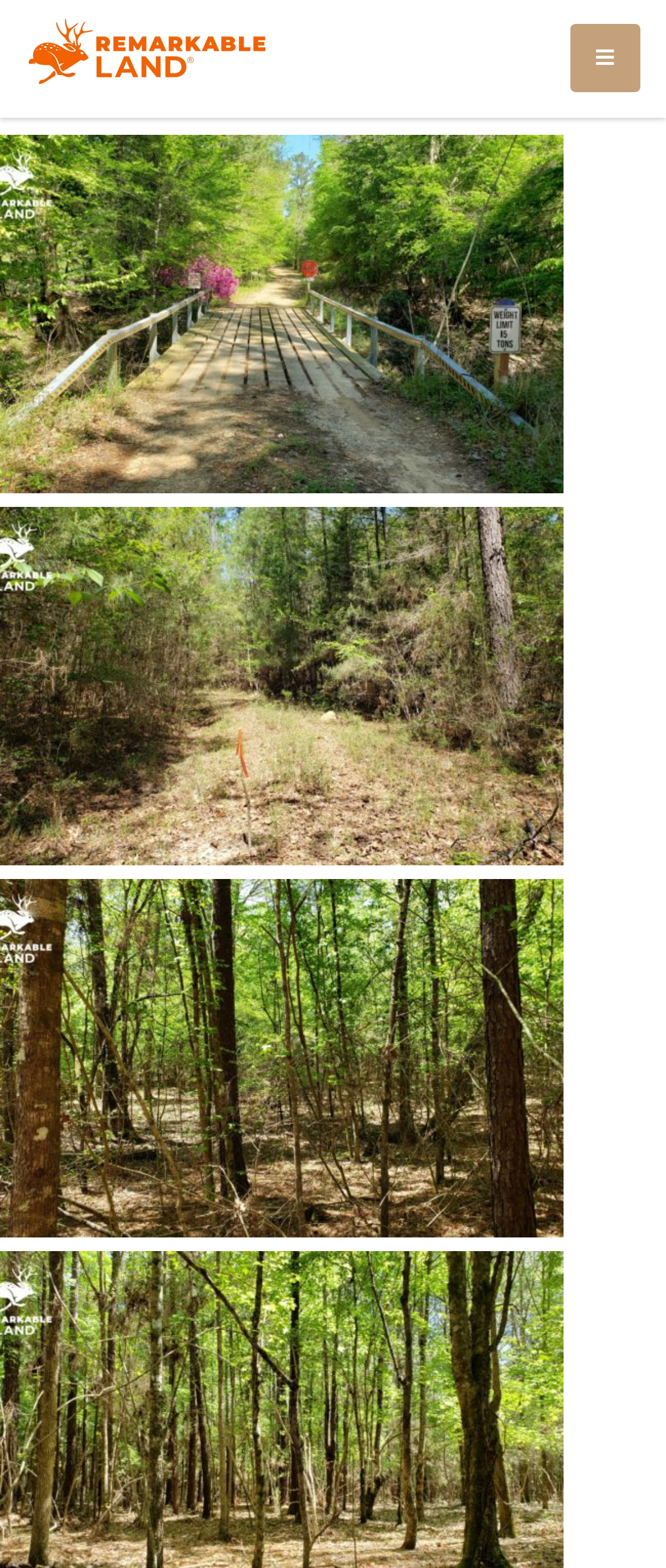Bounding box coordinates are specified in the format (top-left x, top-left y, bottom-right x, bottom-right y). All values are floating point numbers bounded between 0 and 1. Please provide the bounding box coordinate of the region this sentence describes: Remarkable Land®

[0.079, 0.027, 0.403, 0.046]